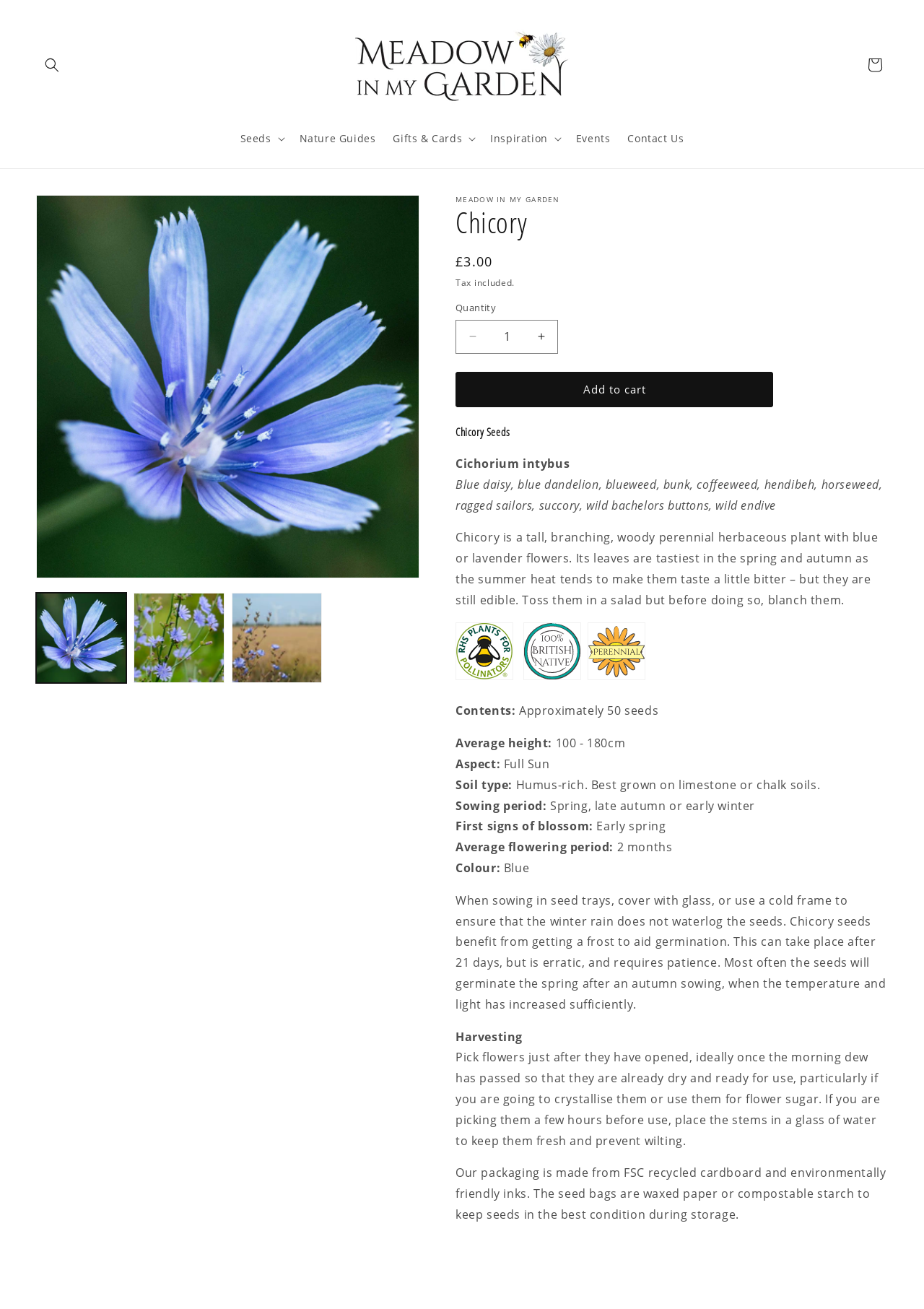Given the description of the UI element: "Decrease quantity for Chicory", predict the bounding box coordinates in the form of [left, top, right, bottom], with each value being a float between 0 and 1.

[0.494, 0.244, 0.529, 0.27]